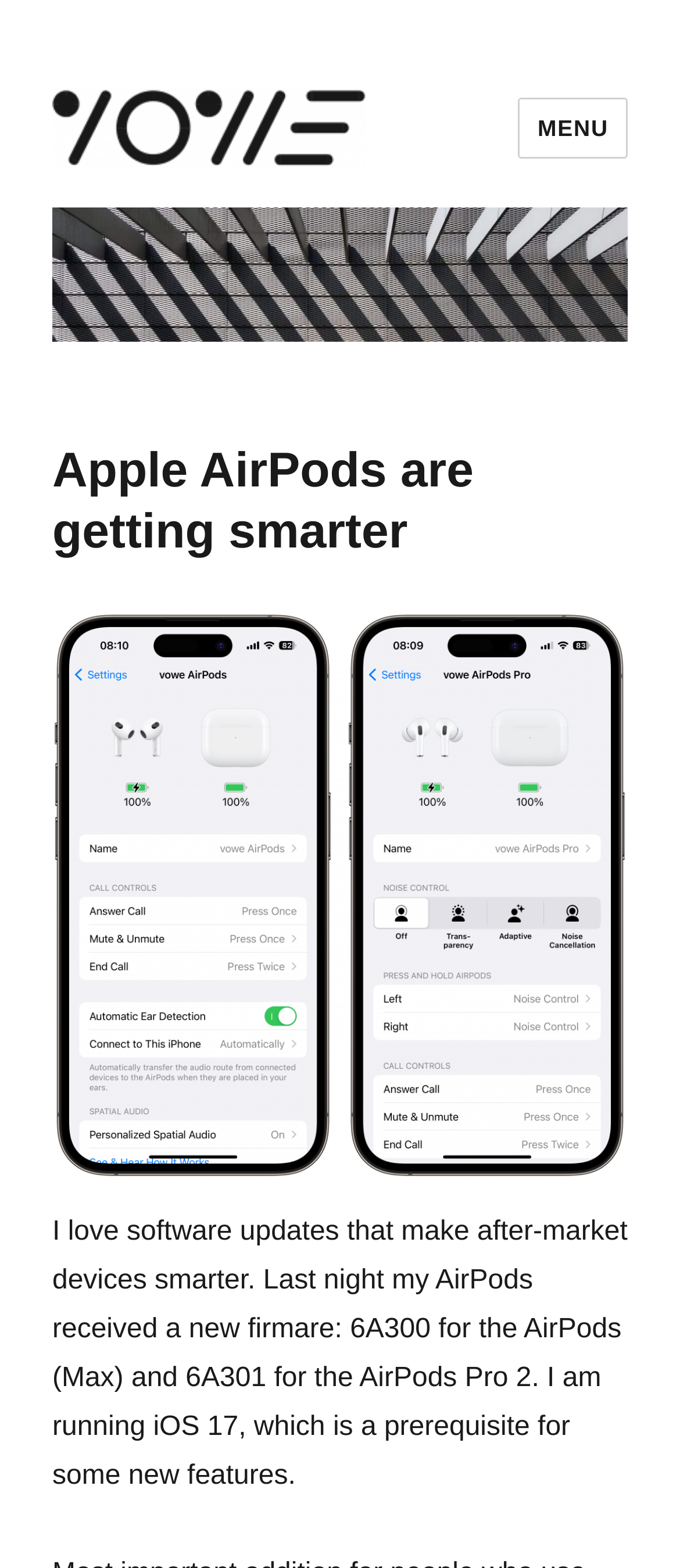Using the description "Menu", predict the bounding box of the relevant HTML element.

[0.762, 0.062, 0.923, 0.101]